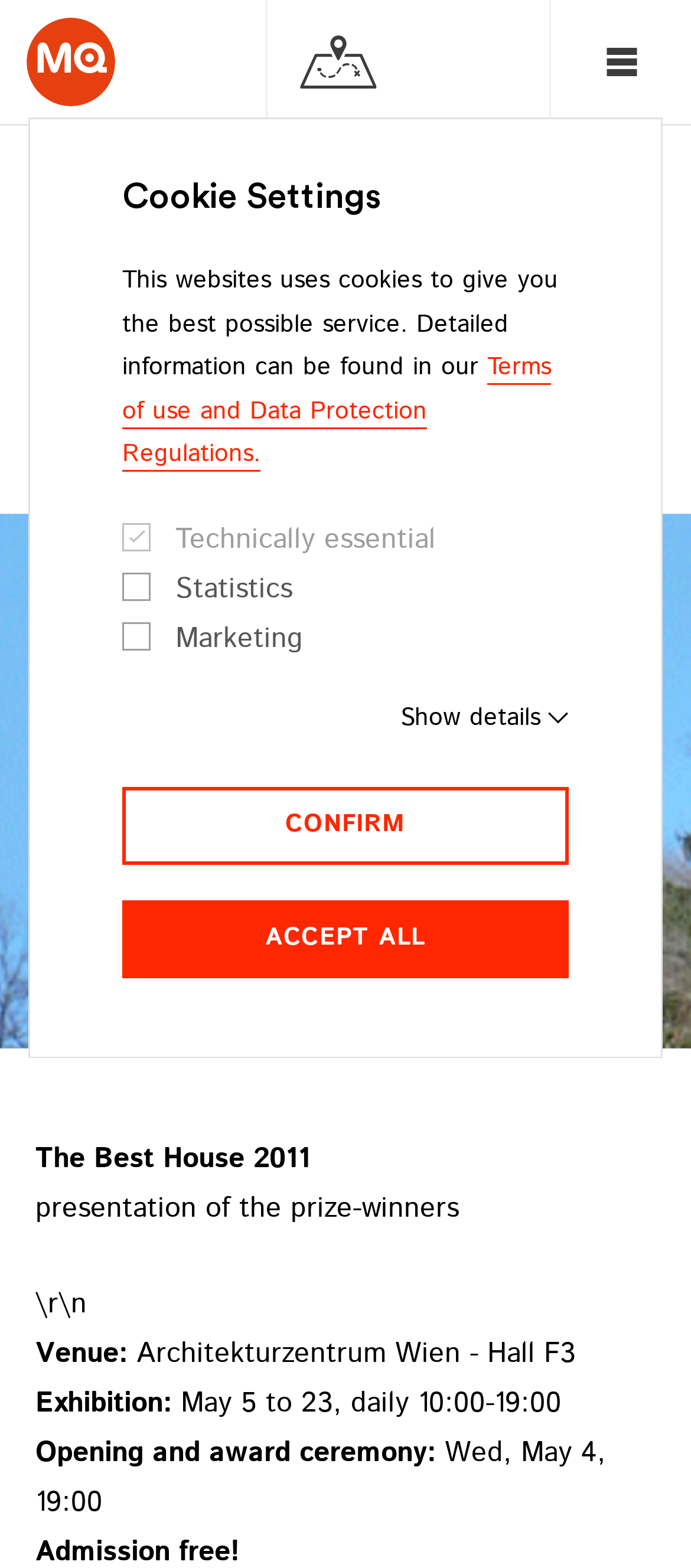Give the bounding box coordinates for the element described as: "Confirm".

[0.177, 0.501, 0.823, 0.551]